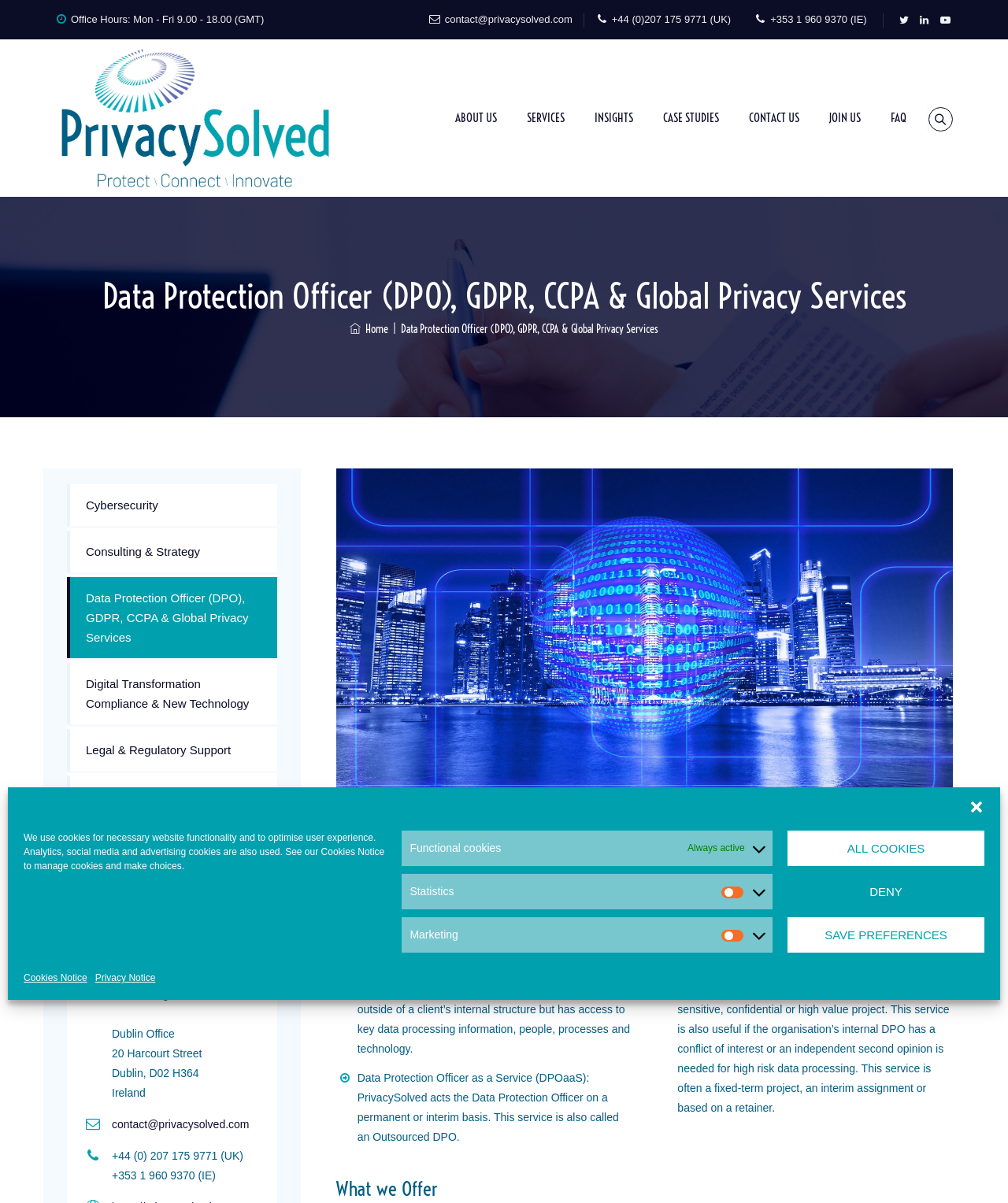Respond to the question below with a single word or phrase: What is the company's office hours?

Mon - Fri 9.00 - 18.00 (GMT)